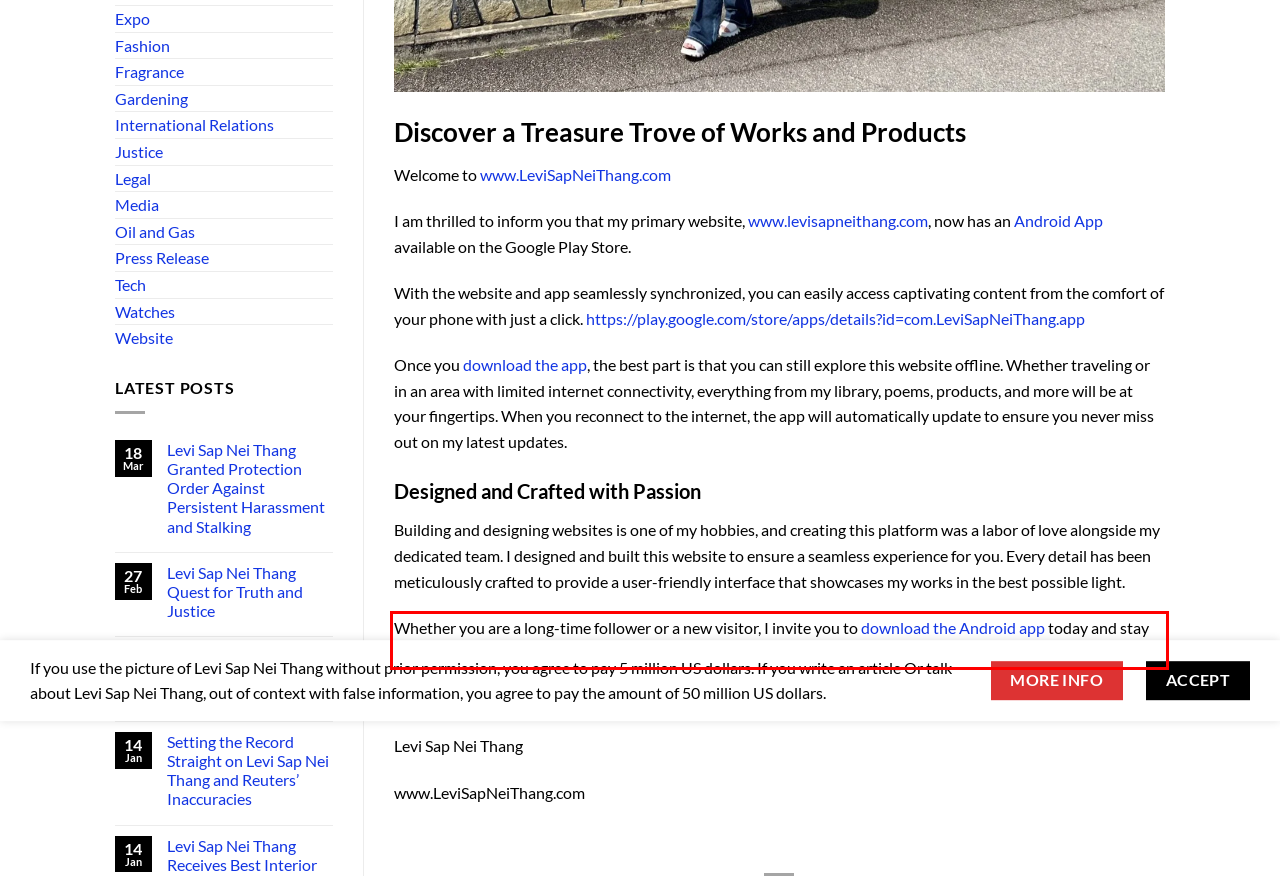Please examine the webpage screenshot and extract the text within the red bounding box using OCR.

Whether you are a long-time follower or a new visitor, I invite you to download the Android app today and stay tuned for an update on the availability of the IOS app.